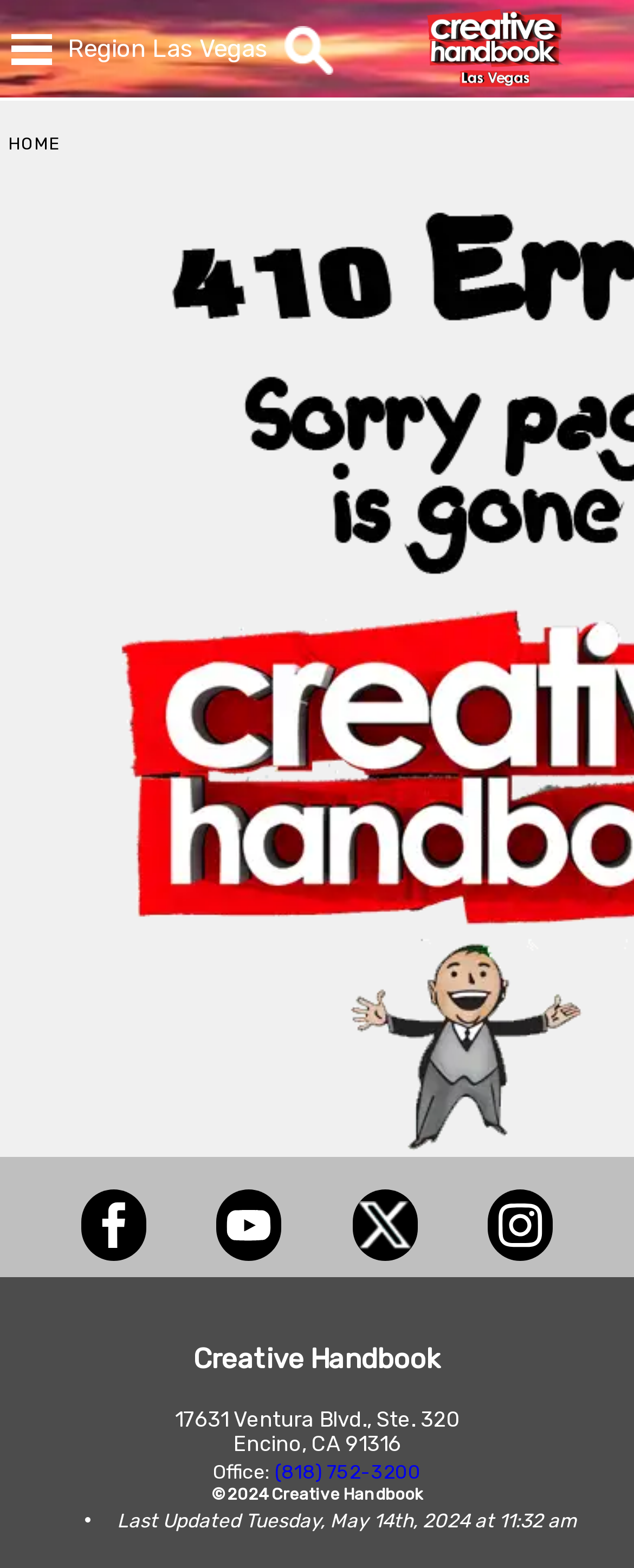Determine the bounding box coordinates for the UI element described. Format the coordinates as (top-left x, top-left y, bottom-right x, bottom-right y) and ensure all values are between 0 and 1. Element description: alt="YouTube"

[0.342, 0.79, 0.444, 0.808]